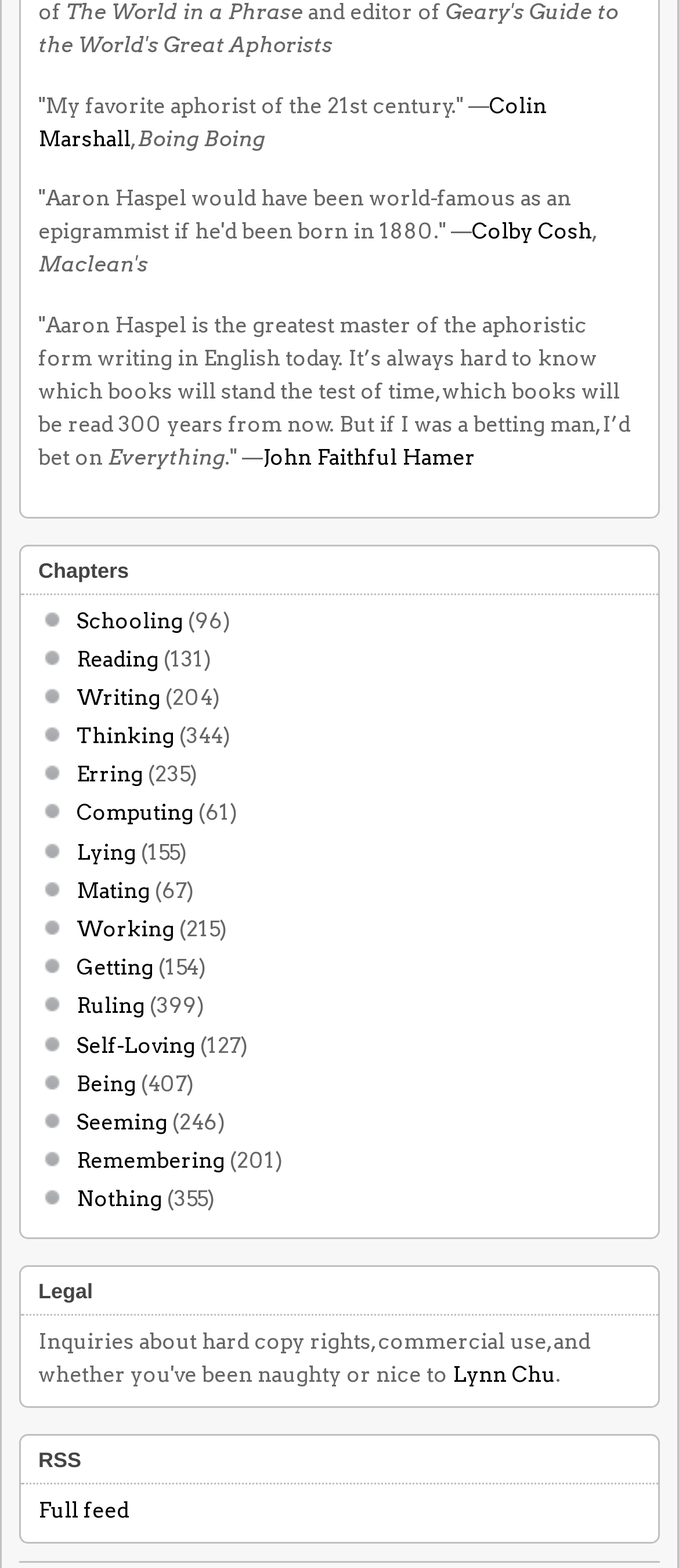Identify the bounding box coordinates of the clickable region necessary to fulfill the following instruction: "Visit the 'Full feed' RSS page". The bounding box coordinates should be four float numbers between 0 and 1, i.e., [left, top, right, bottom].

[0.056, 0.954, 0.19, 0.971]